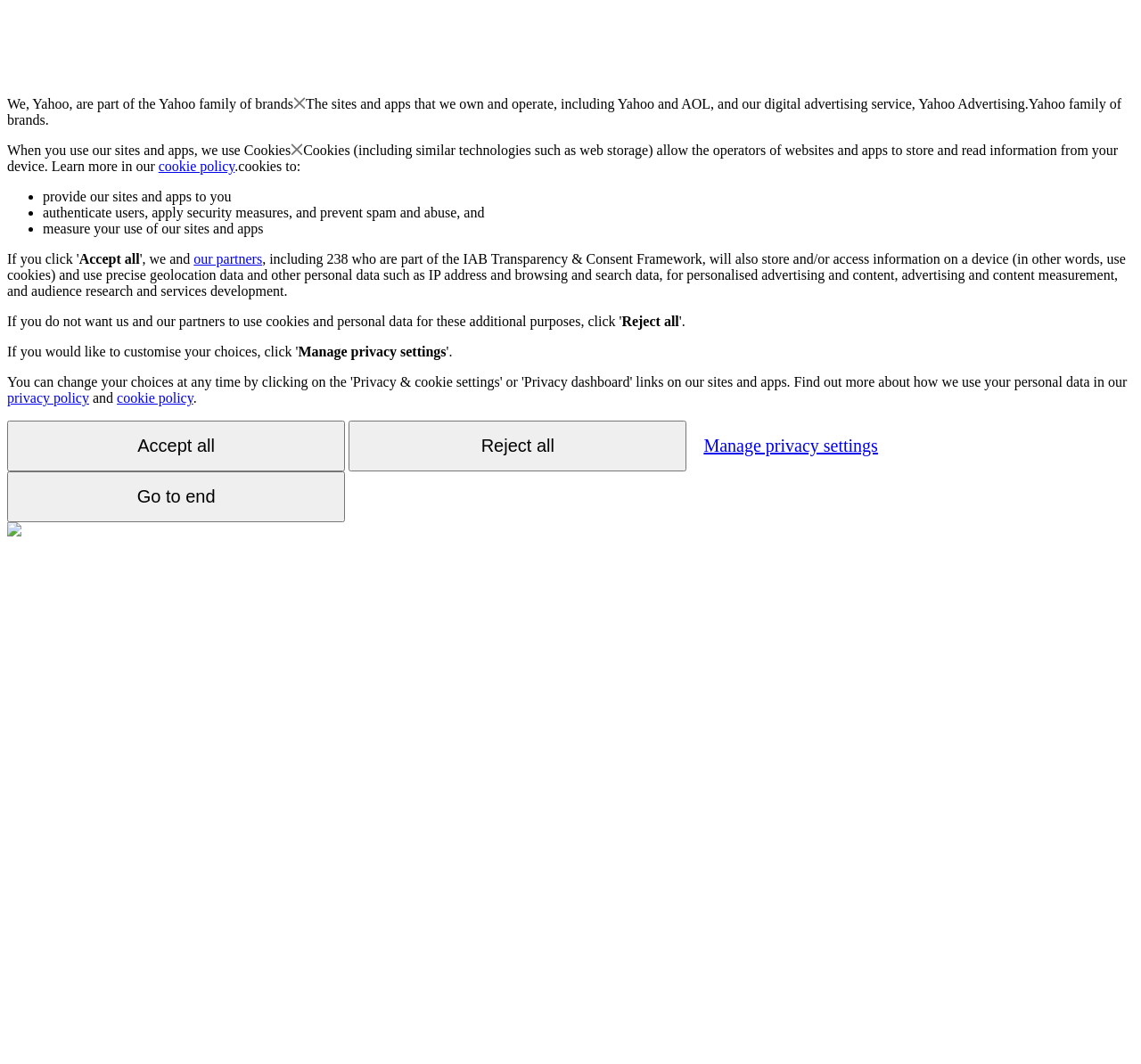Determine the bounding box coordinates for the region that must be clicked to execute the following instruction: "View the 'cookie policy'".

[0.139, 0.149, 0.206, 0.163]